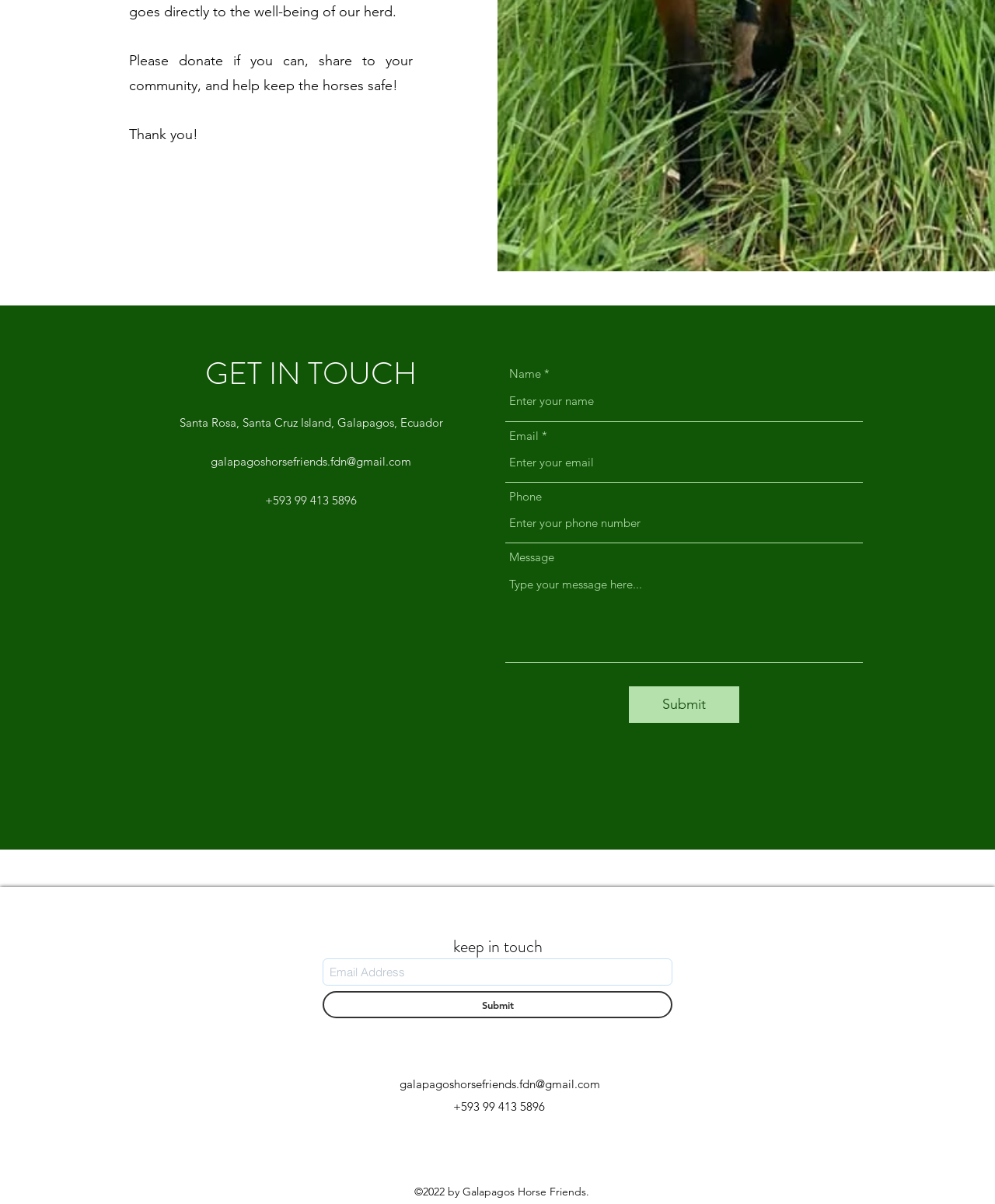What is the organization's email address?
Give a detailed response to the question by analyzing the screenshot.

The email address can be found in the 'GET IN TOUCH' section, which is a heading element. Below this heading, there is a link element with the text 'galapagoshorsefriends.fdn@gmail.com', which is the organization's email address.